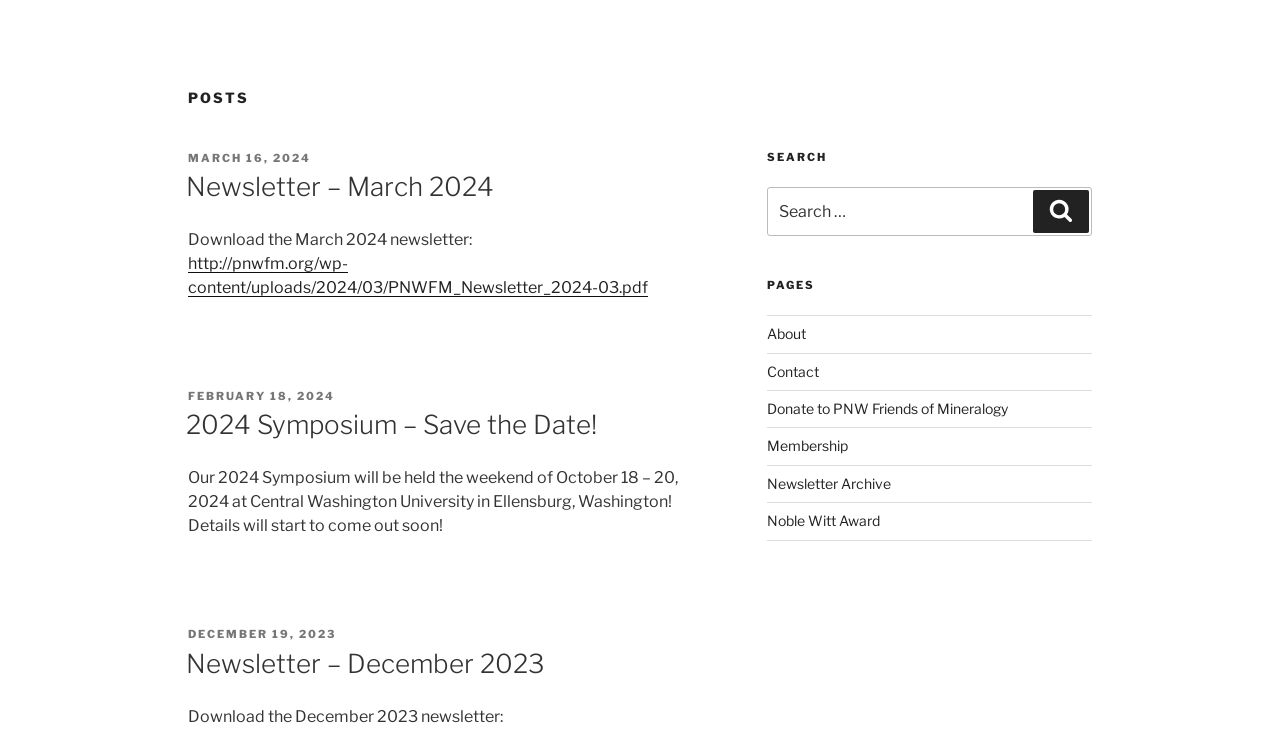Locate the coordinates of the bounding box for the clickable region that fulfills this instruction: "Search for a specific post".

[0.599, 0.205, 0.853, 0.226]